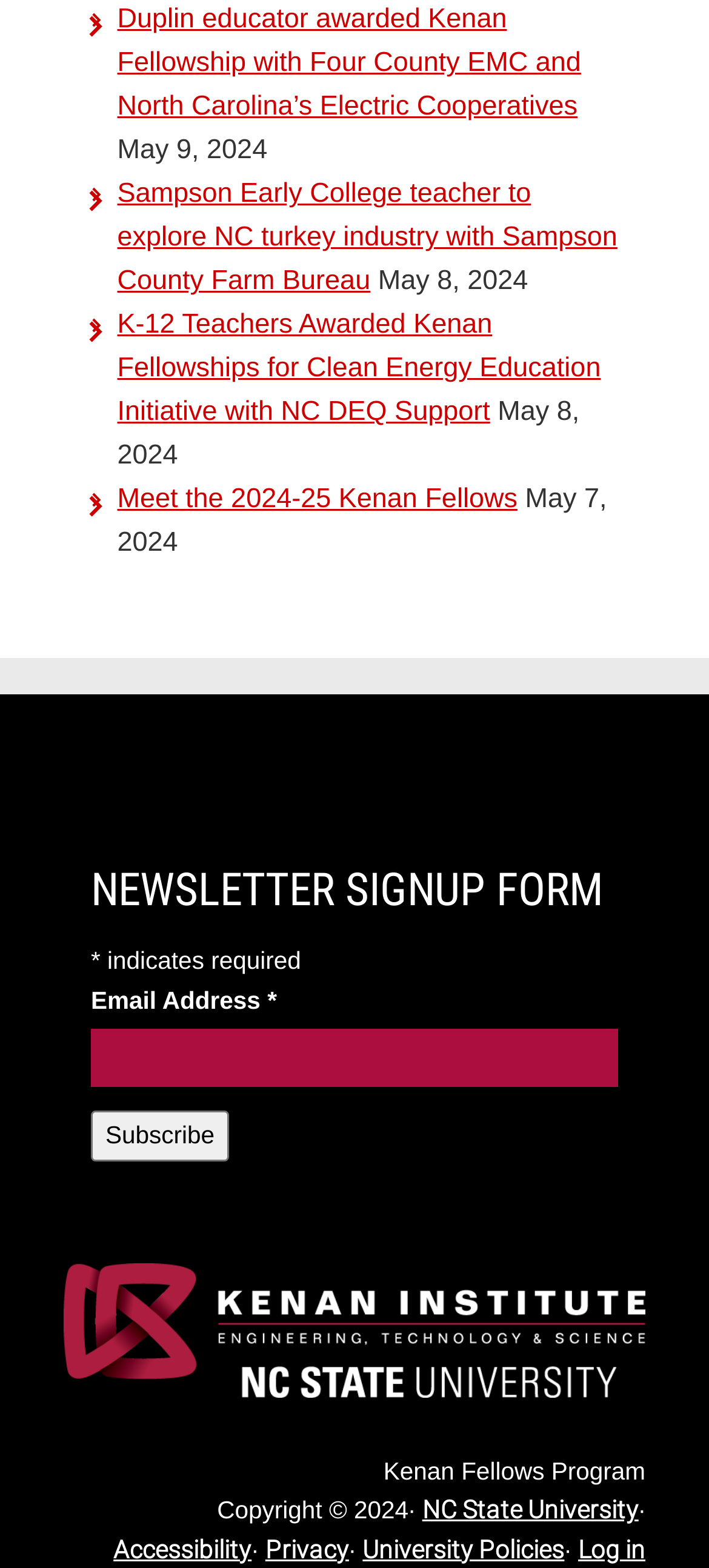Please analyze the image and give a detailed answer to the question:
What is the text of the second news article link?

I found the text of the second news article link by looking at the link element with the text 'Sampson Early College teacher to explore NC turkey industry with Sampson County Farm Bureau'.